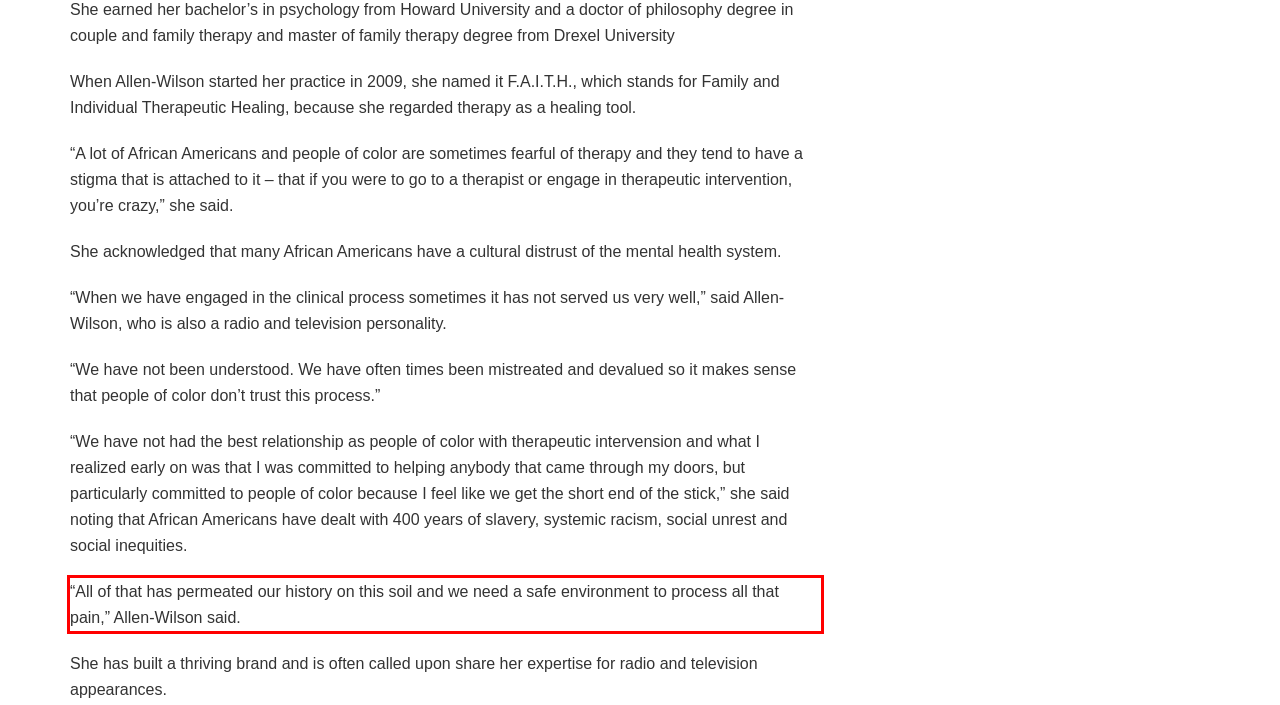Using the provided webpage screenshot, recognize the text content in the area marked by the red bounding box.

“All of that has permeated our history on this soil and we need a safe environment to process all that pain,” Allen-Wilson said.